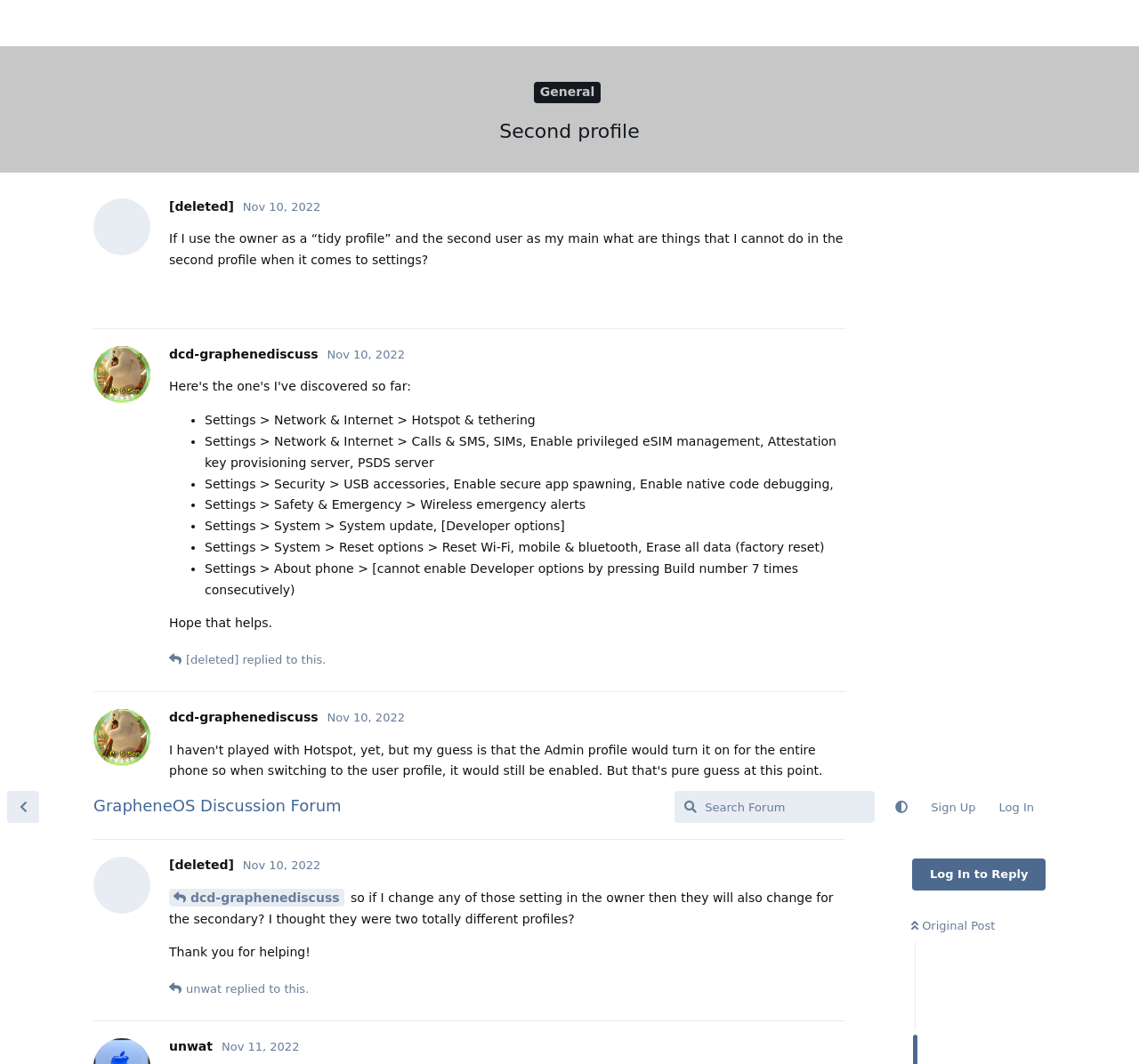Please specify the bounding box coordinates for the clickable region that will help you carry out the instruction: "Go back to the discussion list".

[0.006, 0.007, 0.034, 0.037]